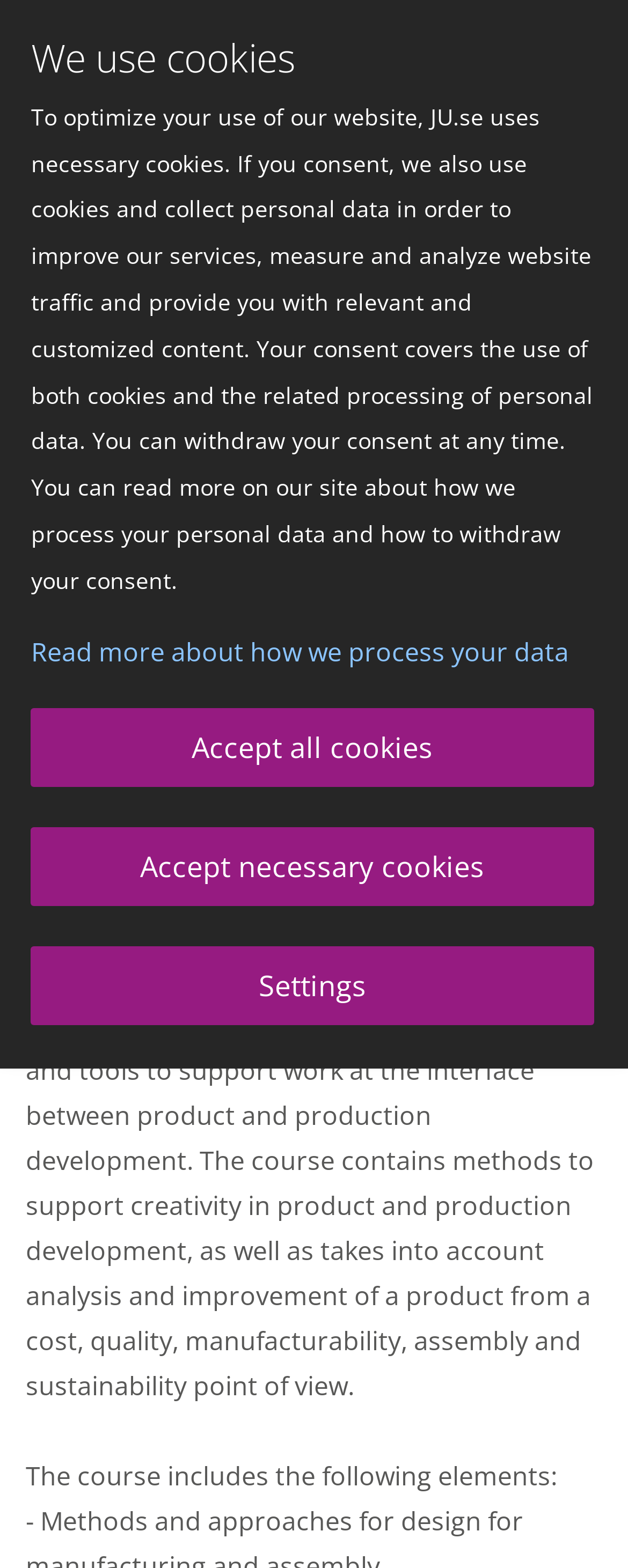Reply to the question with a single word or phrase:
What is the purpose of the 'Settings' button?

Cookie settings